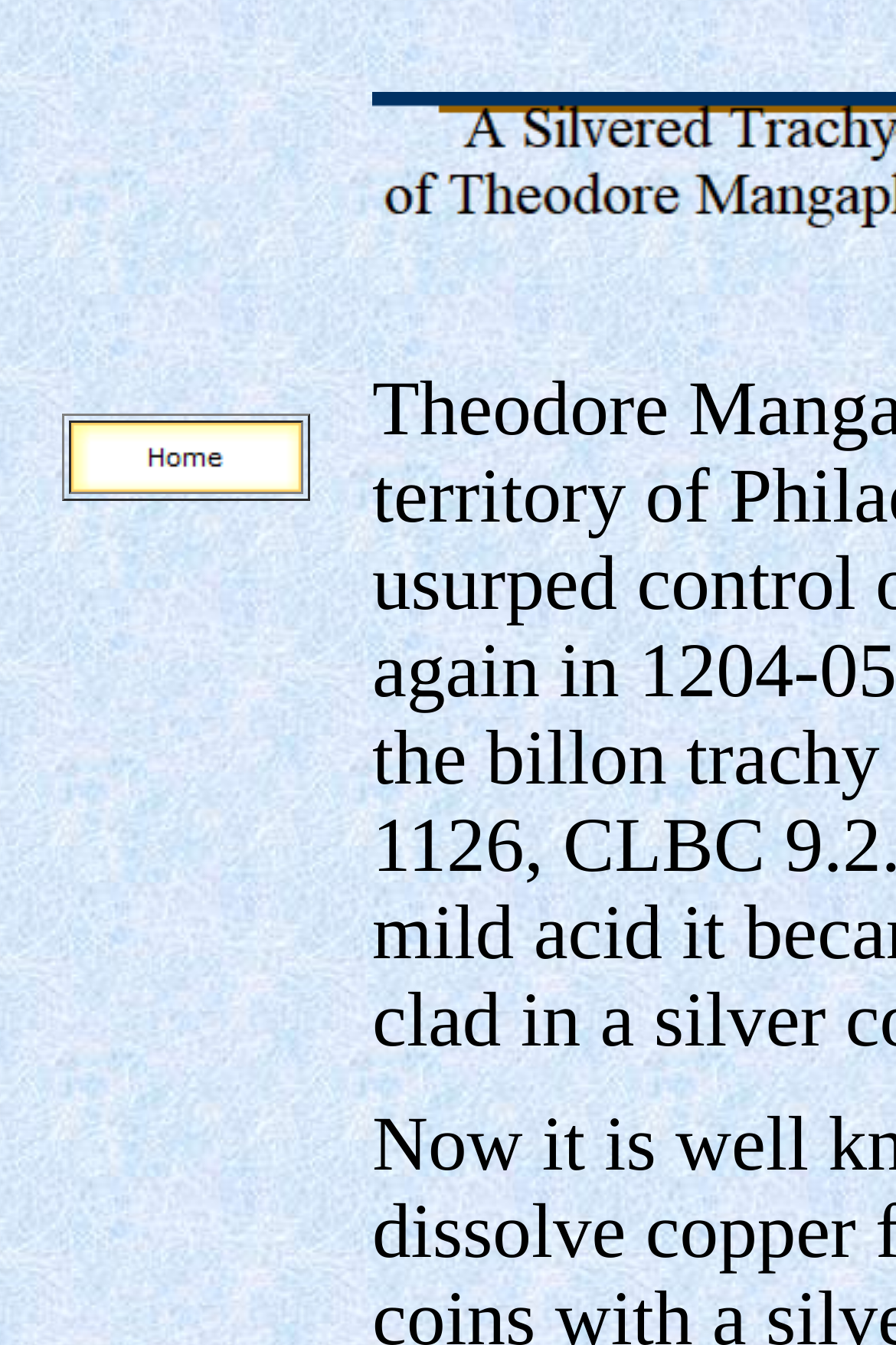What is the text on the link in the second table row?
Provide a detailed answer to the question using information from the image.

In the second table row, there is a link element with the text 'Home', which is also accompanied by an image with the same description.